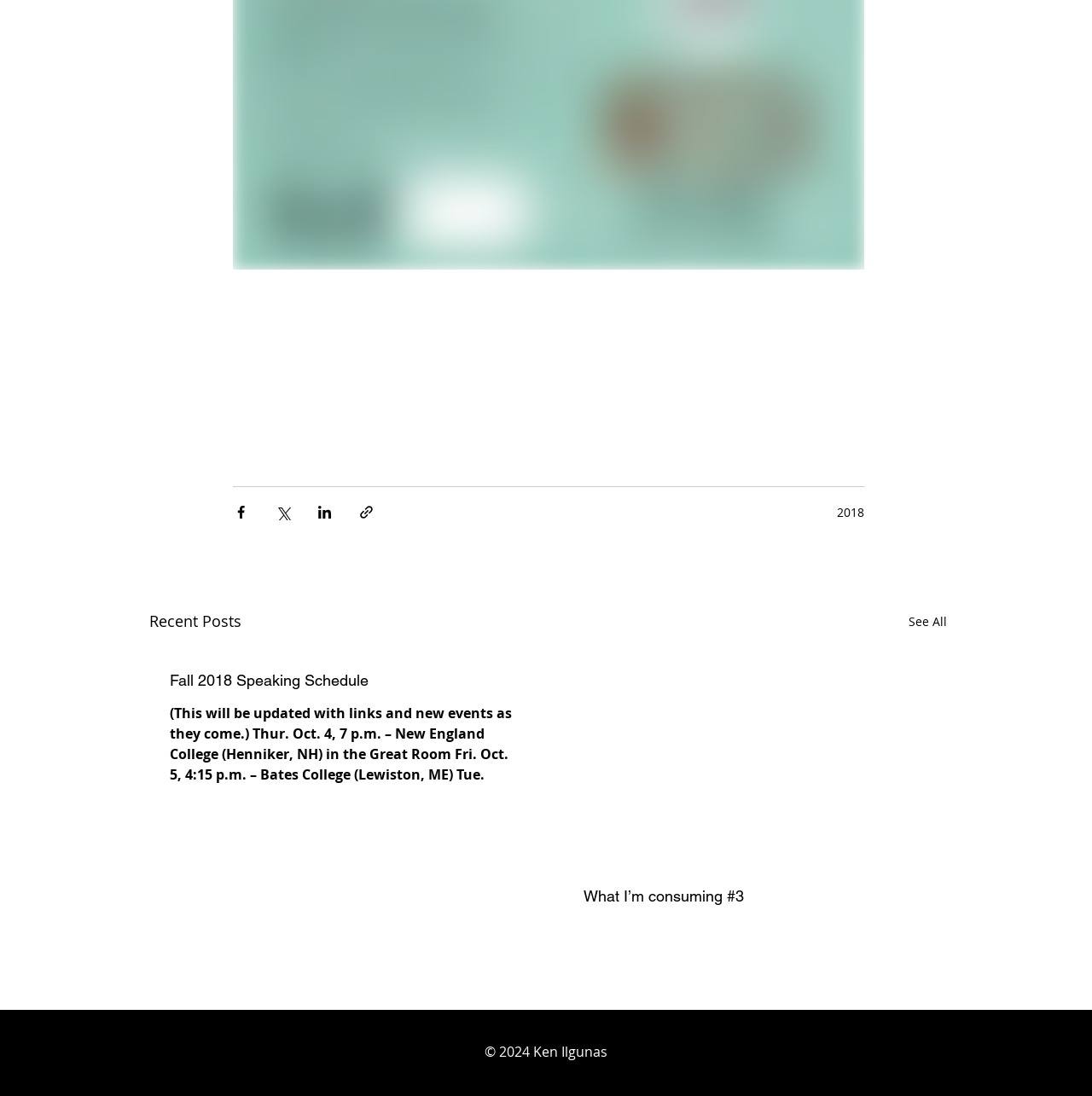Please identify the bounding box coordinates of the region to click in order to complete the task: "View recent posts". The coordinates must be four float numbers between 0 and 1, specified as [left, top, right, bottom].

[0.137, 0.556, 0.221, 0.578]